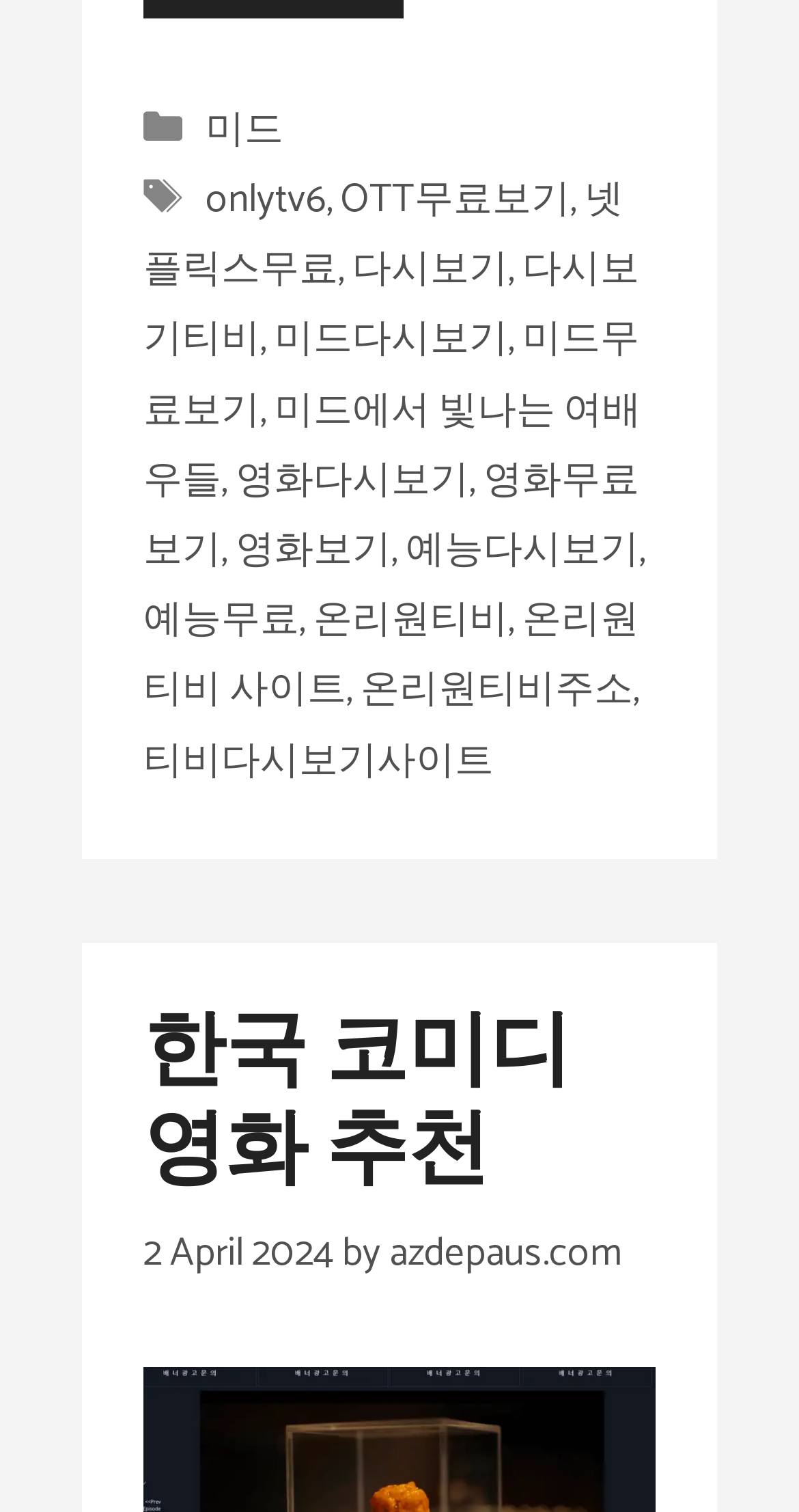Find the bounding box of the UI element described as follows: "넷플릭스무료".

[0.179, 0.111, 0.78, 0.2]